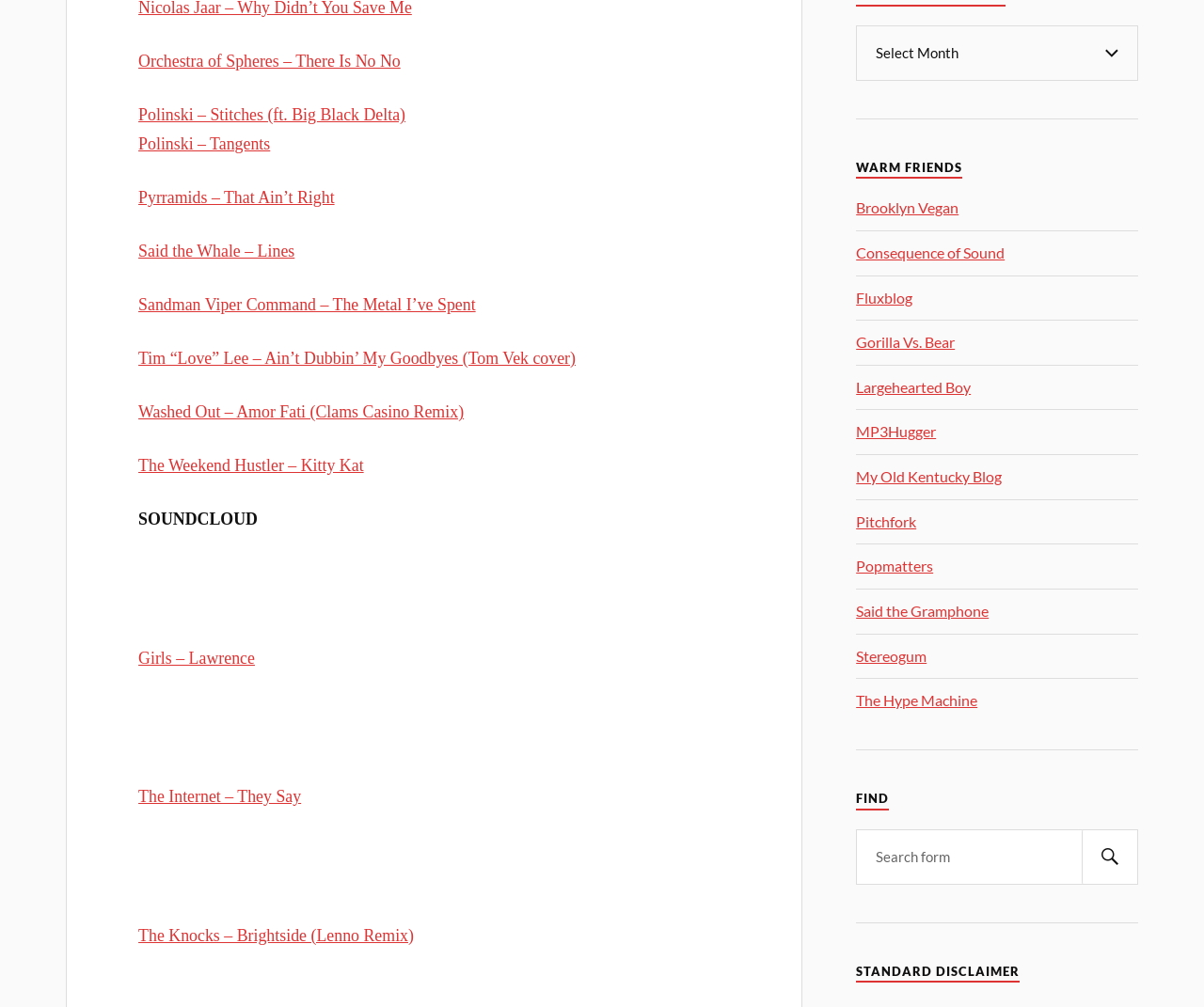Please mark the clickable region by giving the bounding box coordinates needed to complete this instruction: "Click on the link 'Orchestra of Spheres – There Is No No'".

[0.115, 0.052, 0.333, 0.07]